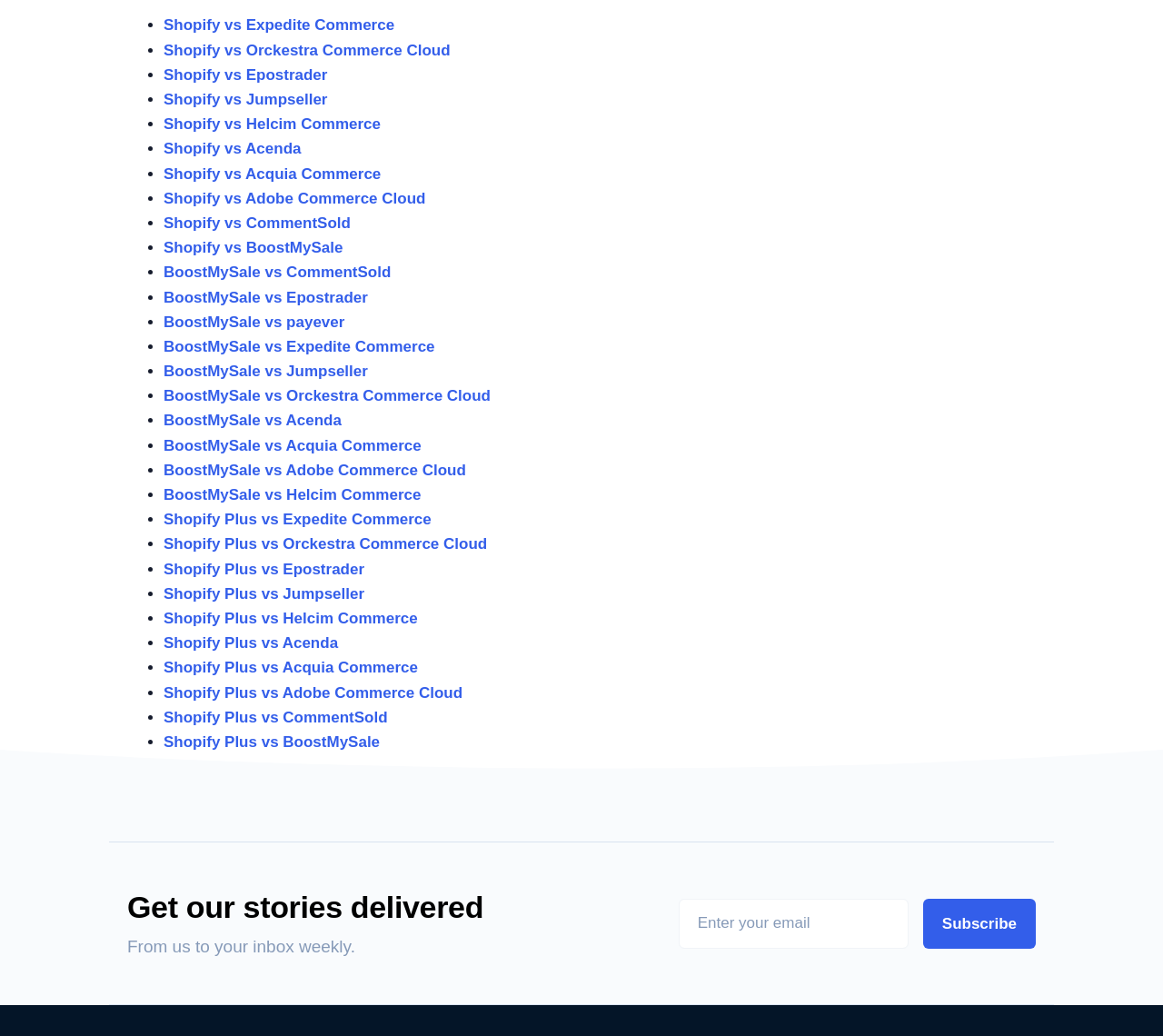Find the bounding box coordinates of the element I should click to carry out the following instruction: "Click on Shopify vs Expedite Commerce".

[0.141, 0.016, 0.339, 0.033]